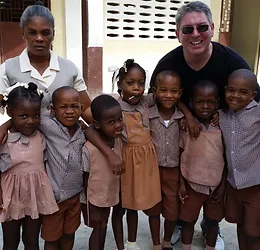Provide a comprehensive description of the image.

In this heartwarming image, Scot Scala stands smiling among a group of seven Haitian children, showcasing a moment of joy and connection. The children, dressed in matching brown uniforms, embody a sense of community and camaraderie. To Scot's right, a woman with a serious expression watches over the group, hinting at the supportive environment surrounding these young learners. The backdrop features a simple, colorful structure typical of a Haiti classroom, which further emphasizes the focus on education and mentorship in this setting. This photograph captures not just a moment in time, but also the dedication of individuals like Scot Scala to uplifting the lives of children in Haiti through educational initiatives.